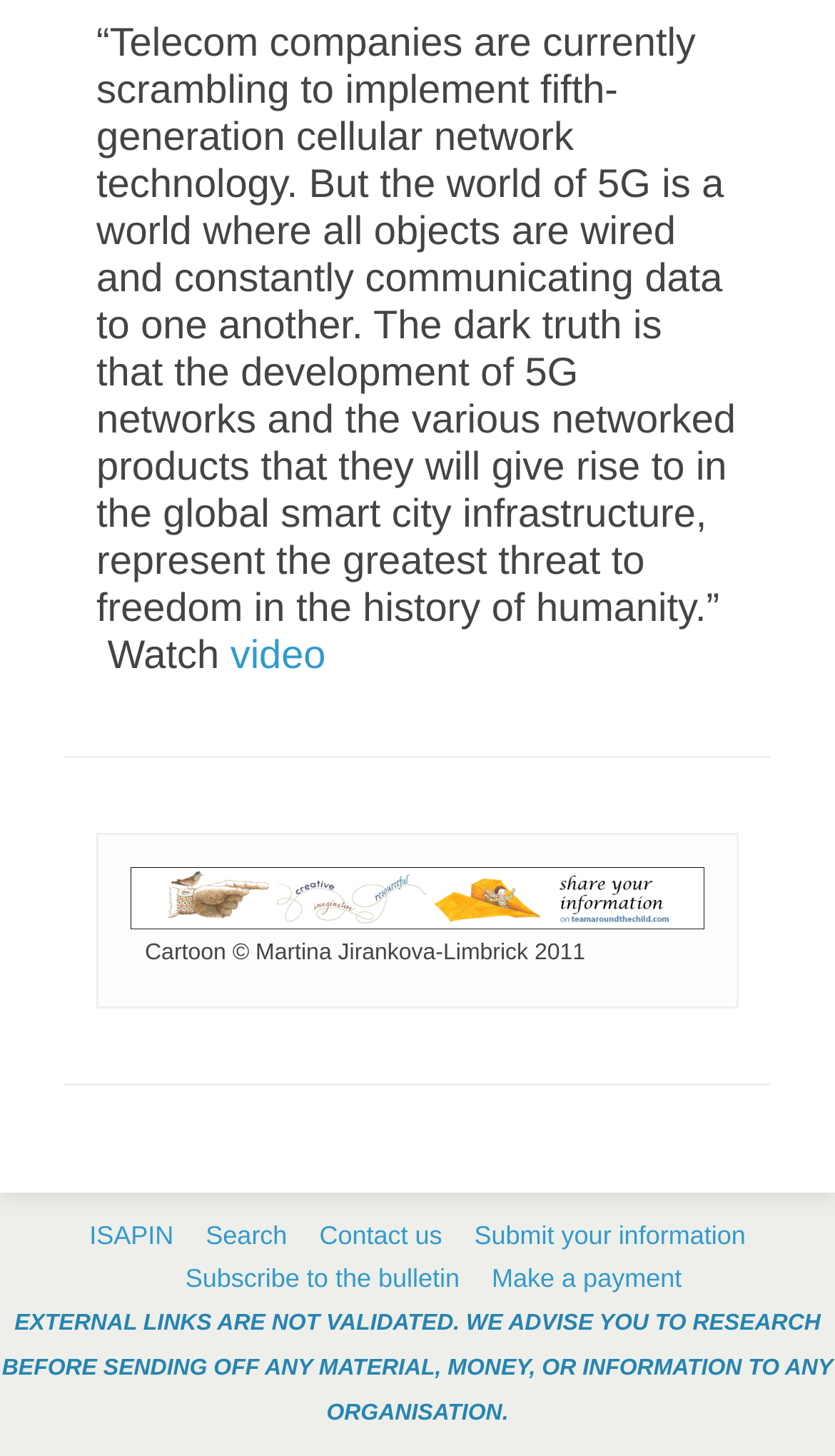What is the warning about external links?
Please answer the question as detailed as possible.

The warning about external links is that they are not validated, which can be inferred from the StaticText element with the text 'EXTERNAL LINKS ARE NOT VALIDATED. WE ADVISE YOU TO RESEARCH BEFORE SENDING OFF ANY MATERIAL, MONEY, OR INFORMATION TO ANY ORGANISATION.'.